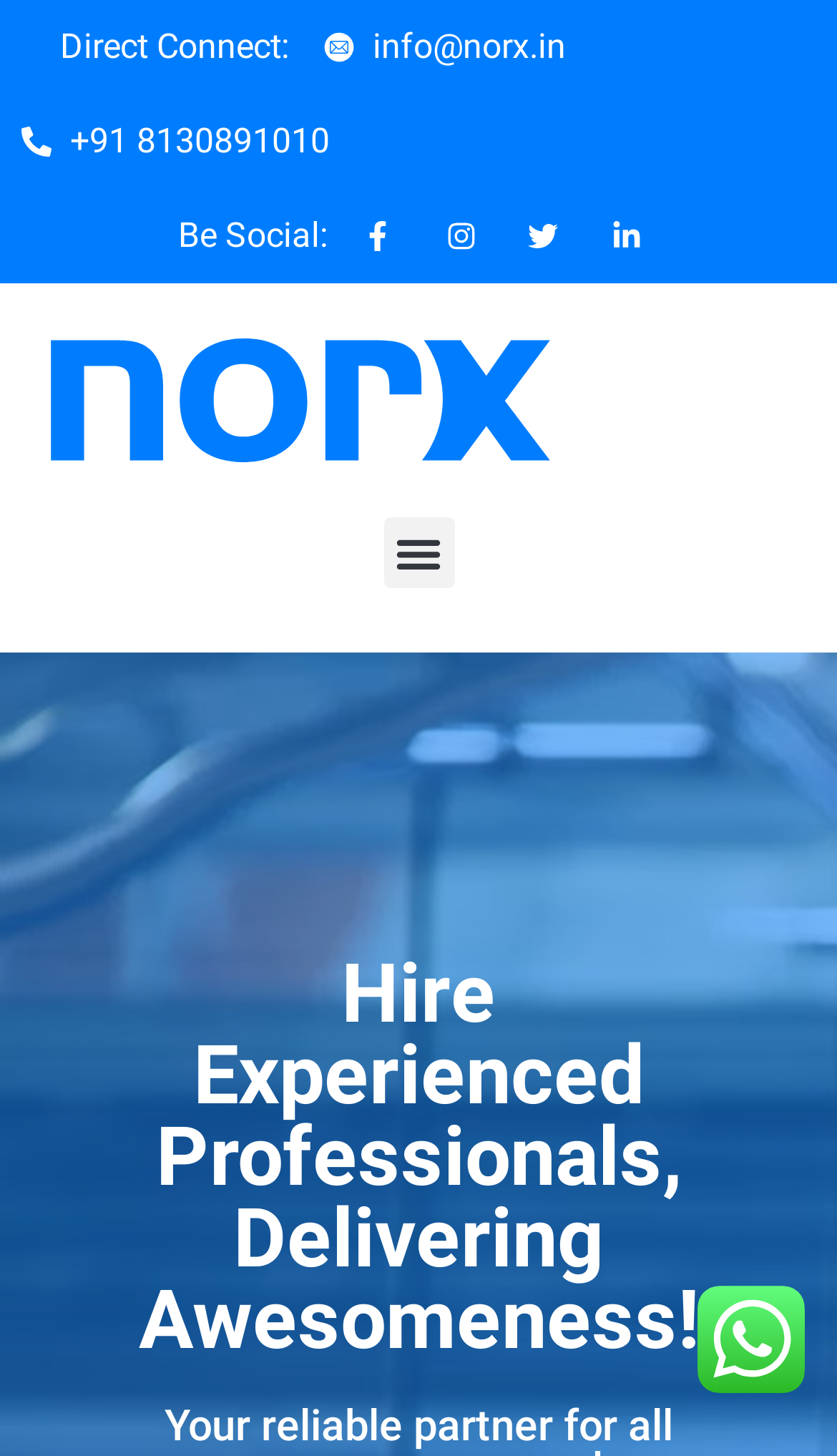Please provide a brief answer to the question using only one word or phrase: 
How many social media links are there?

4